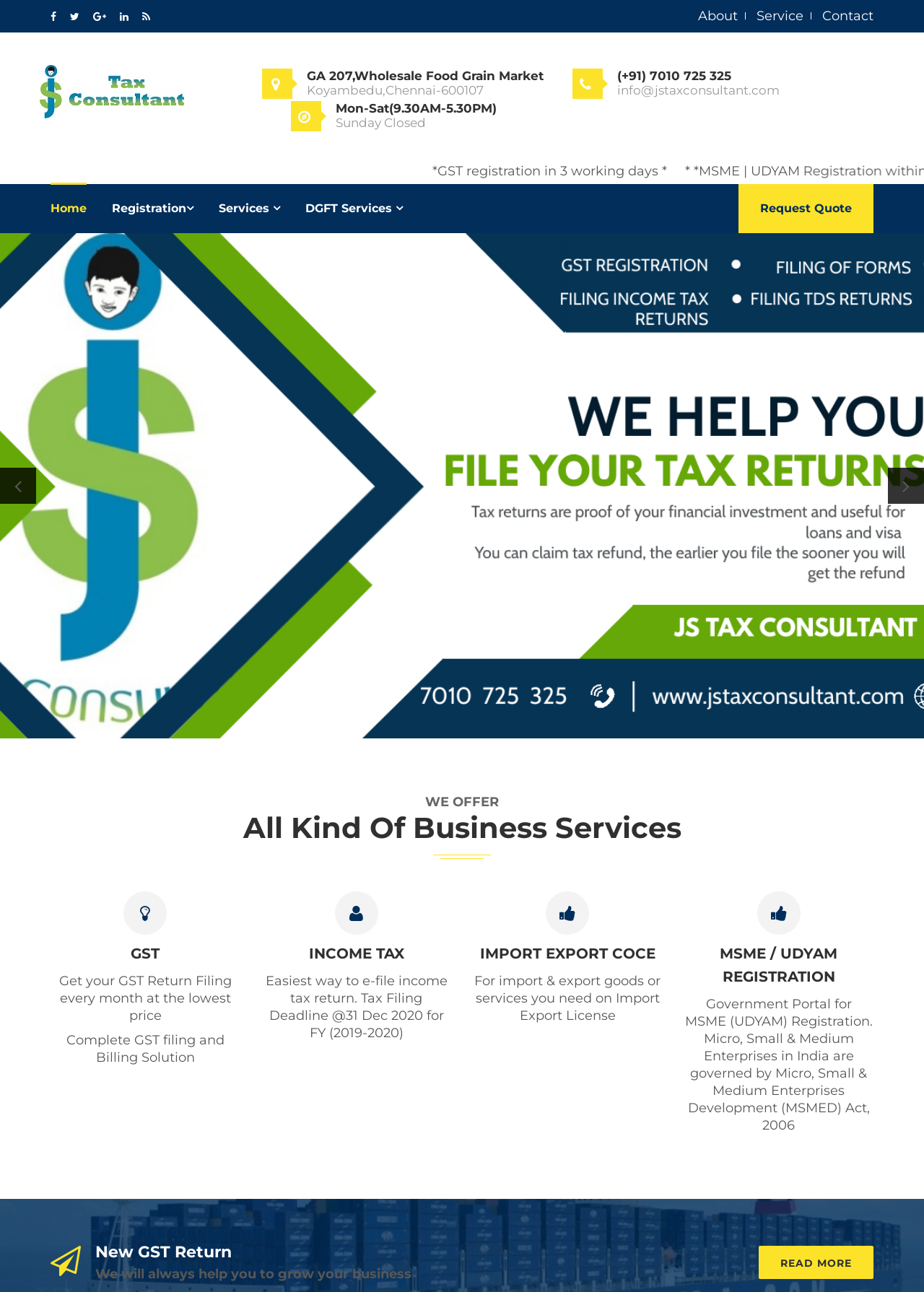Provide a one-word or brief phrase answer to the question:
What is the address of the company?

GA 207, Wholesale Food Grain Market, Koyambedu, Chennai-600107